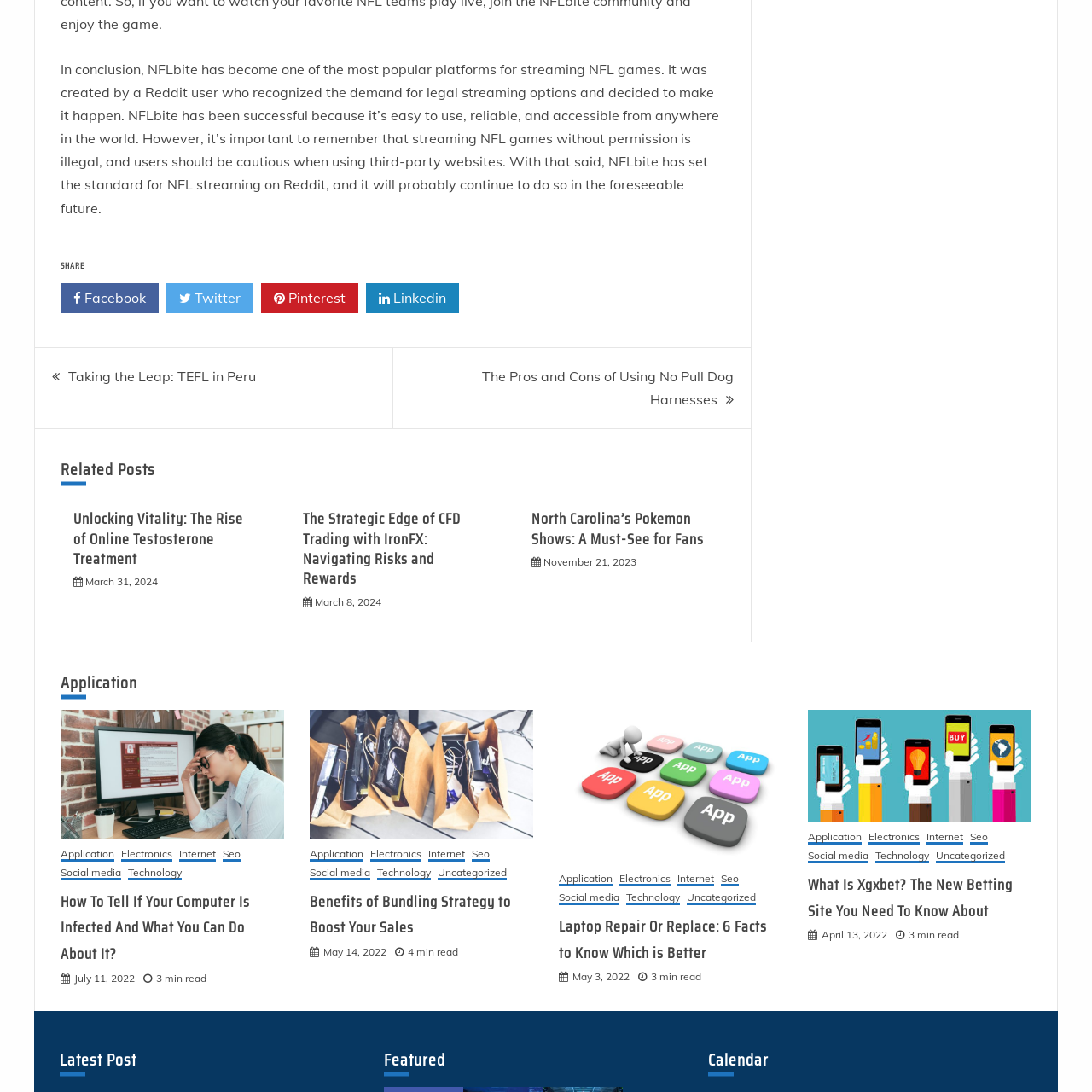Extract the bounding box coordinates for the UI element described by the text: "Social media". The coordinates should be in the form of [left, top, right, bottom] with values between 0 and 1.

[0.512, 0.817, 0.567, 0.829]